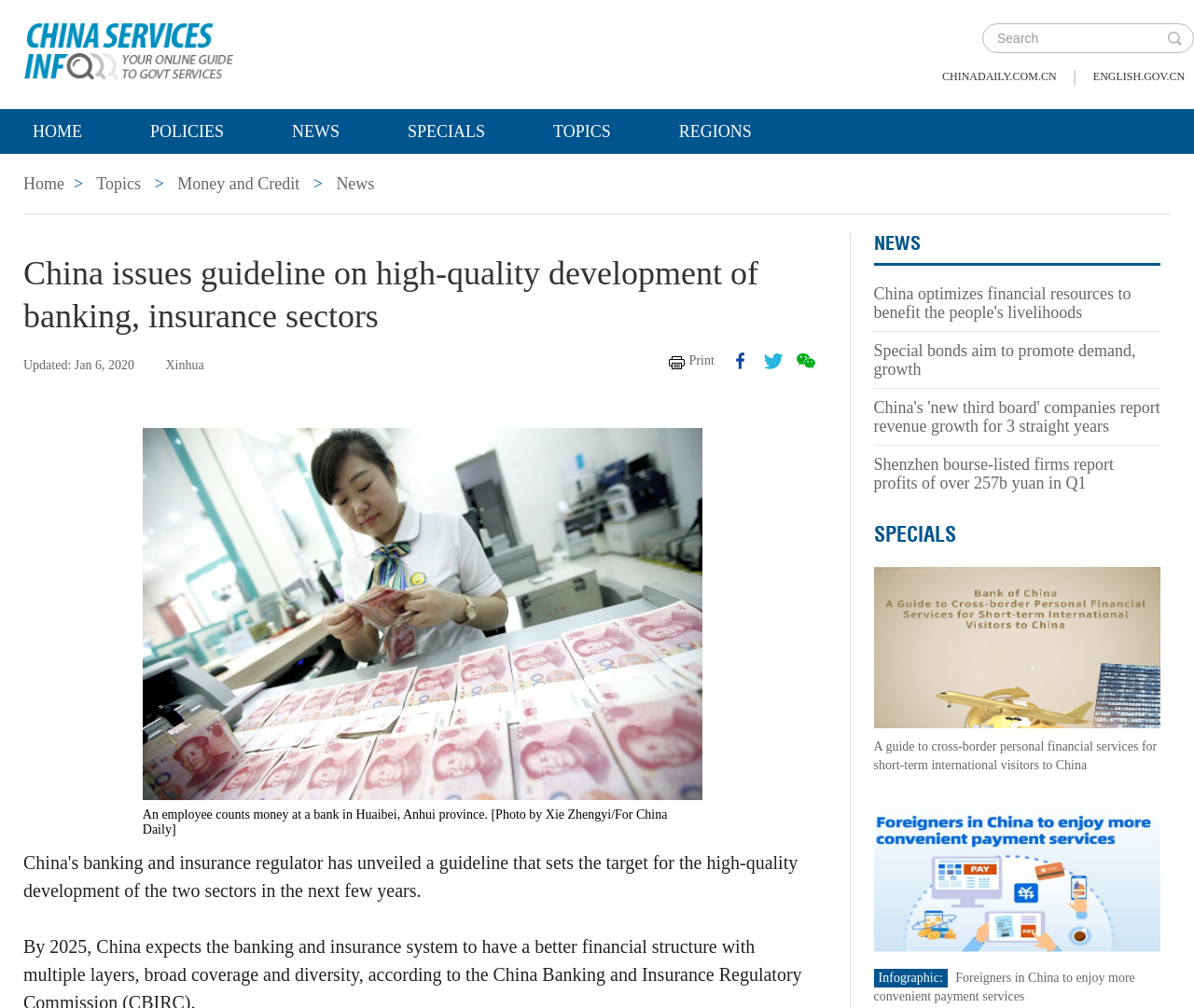Find the bounding box coordinates of the area to click in order to follow the instruction: "Connect with Mufti Menk on Facebook".

None